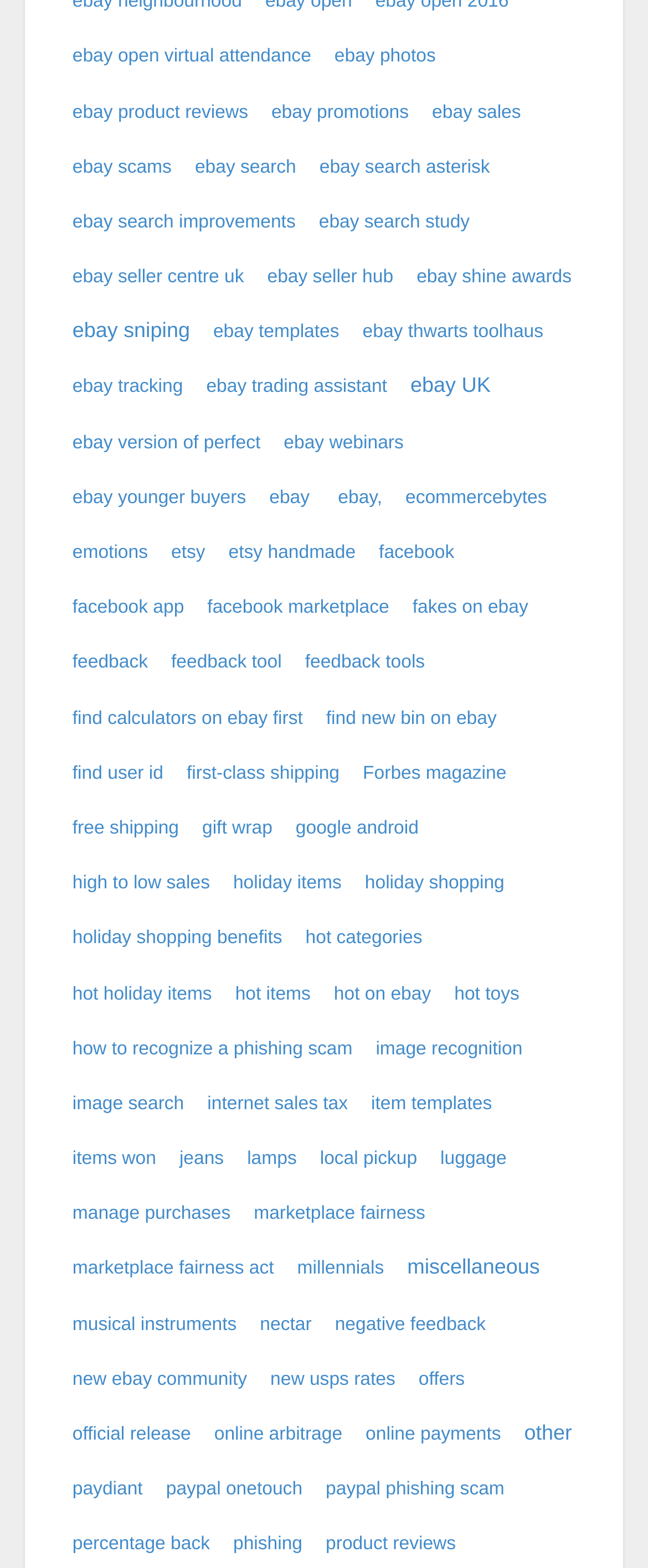Identify the bounding box coordinates for the element you need to click to achieve the following task: "Learn about ebay search improvements". Provide the bounding box coordinates as four float numbers between 0 and 1, in the form [left, top, right, bottom].

[0.484, 0.132, 0.733, 0.151]